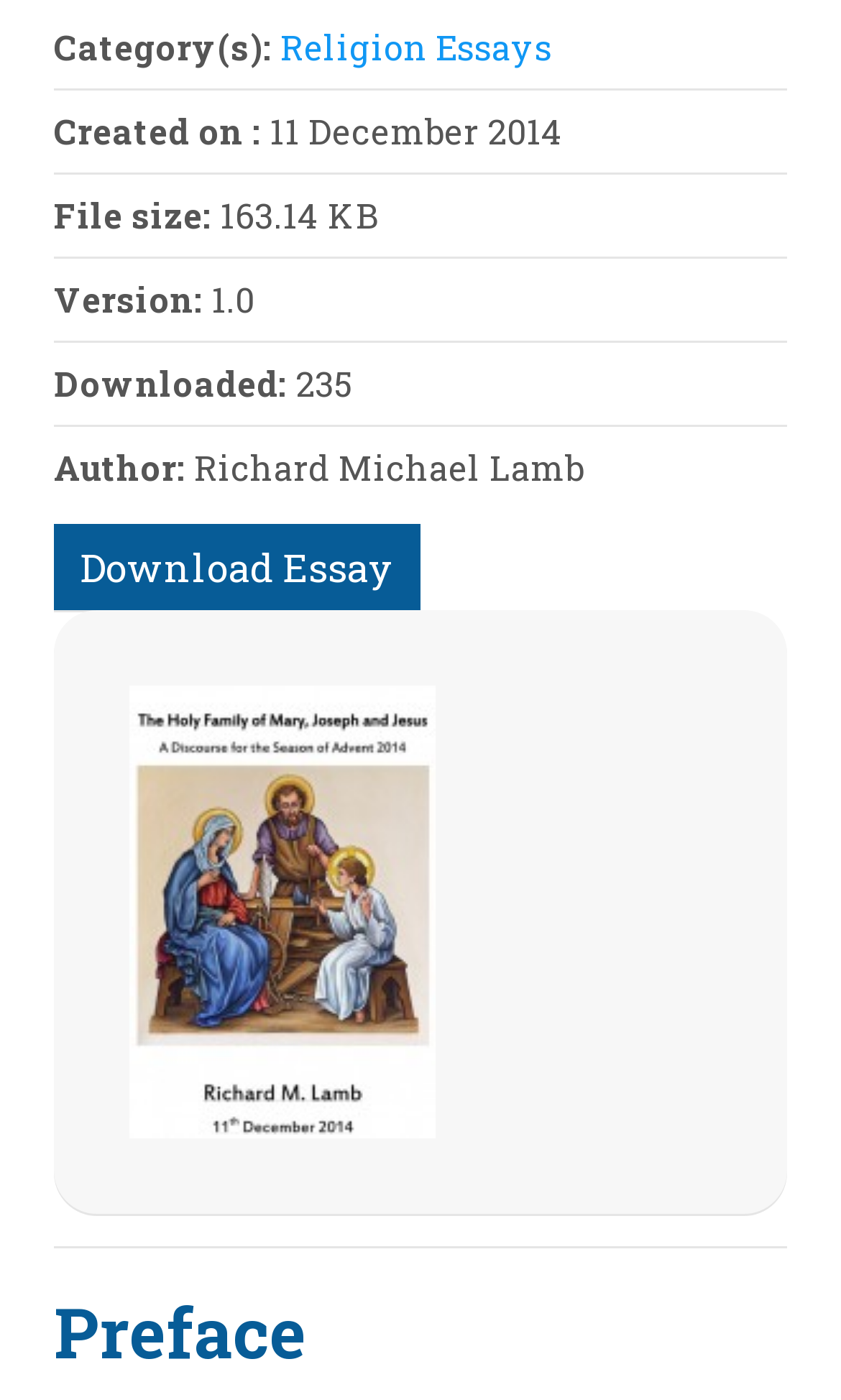Bounding box coordinates are specified in the format (top-left x, top-left y, bottom-right x, bottom-right y). All values are floating point numbers bounded between 0 and 1. Please provide the bounding box coordinate of the region this sentence describes: Download Essay

[0.064, 0.374, 0.5, 0.436]